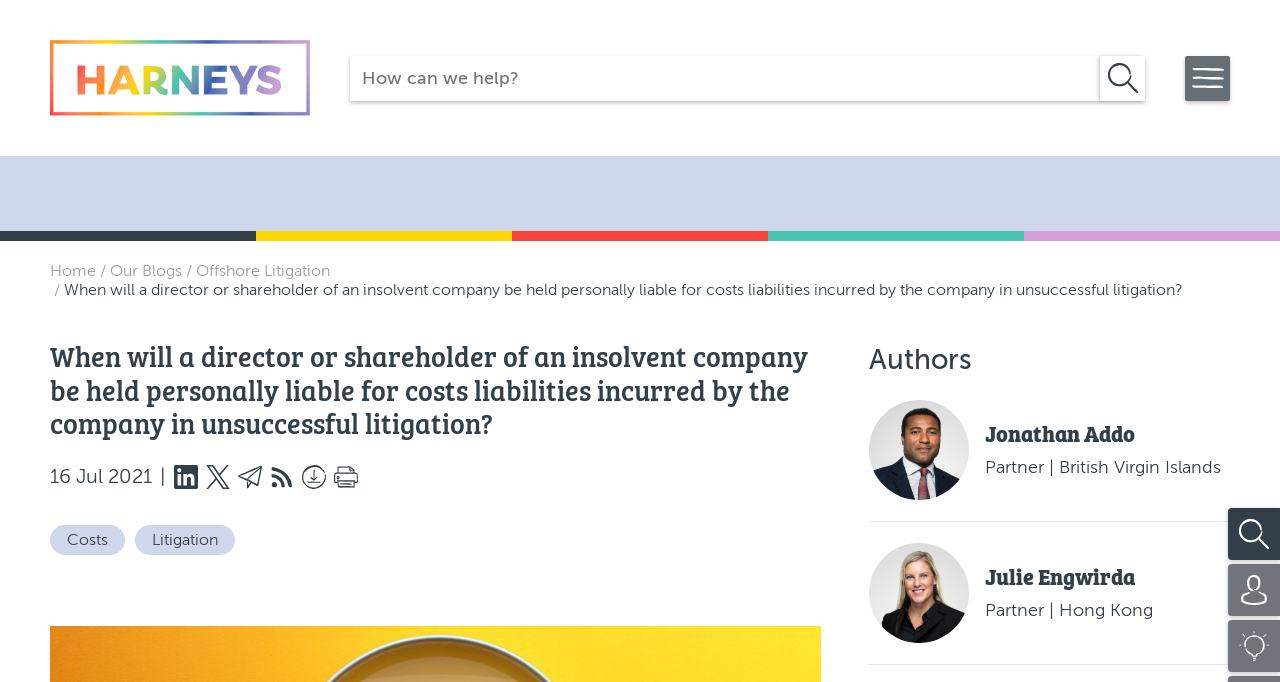What can you do with the search bar?
Using the image, elaborate on the answer with as much detail as possible.

I inferred this answer by looking at the search bar at the top right corner of the webpage, which has a placeholder text 'Type to search' and a submit button. This suggests that you can use the search bar to search for something on the website.